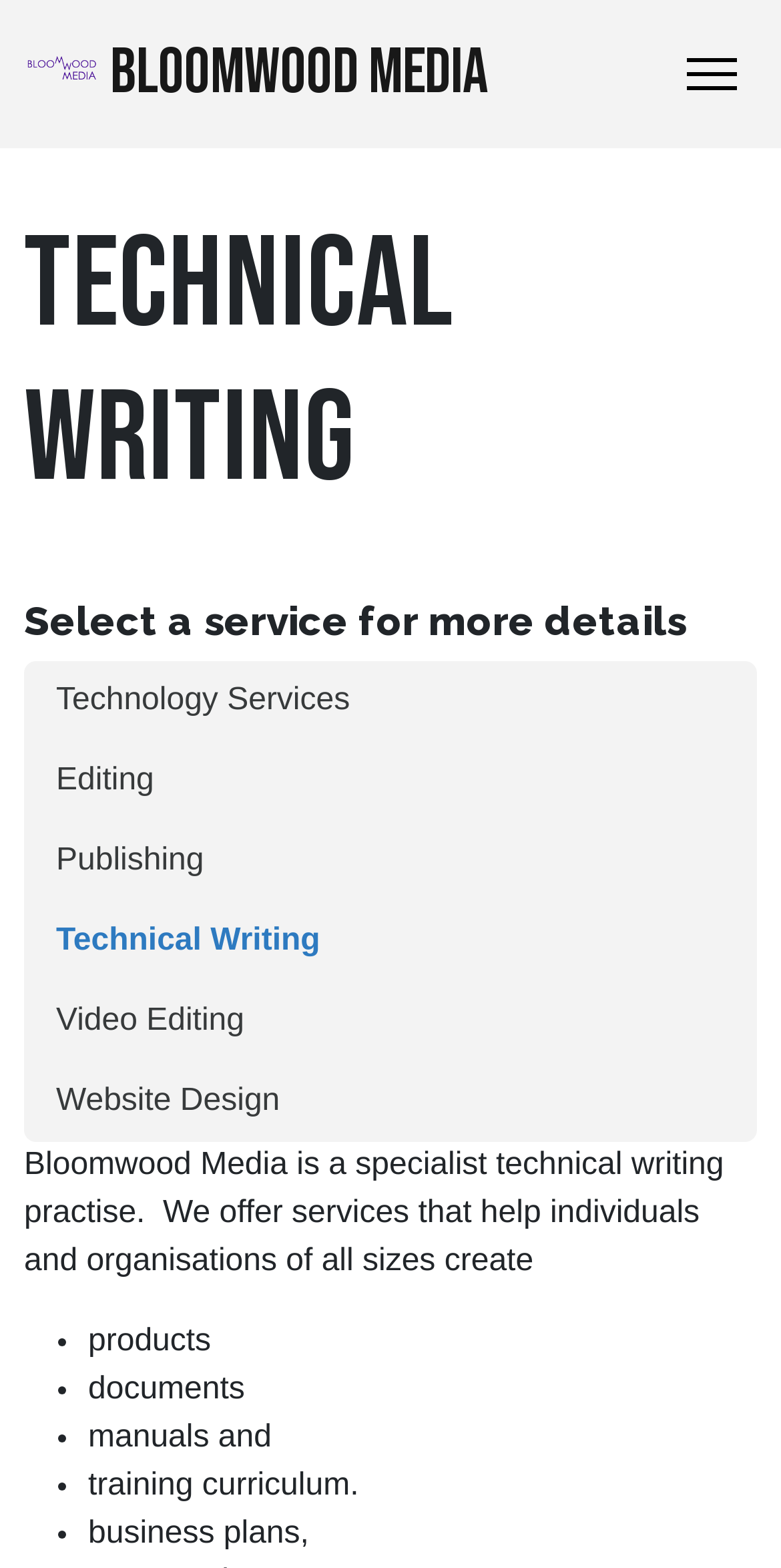How can users navigate the services offered by Bloomwood Media?
Please look at the screenshot and answer using one word or phrase.

By clicking on the links